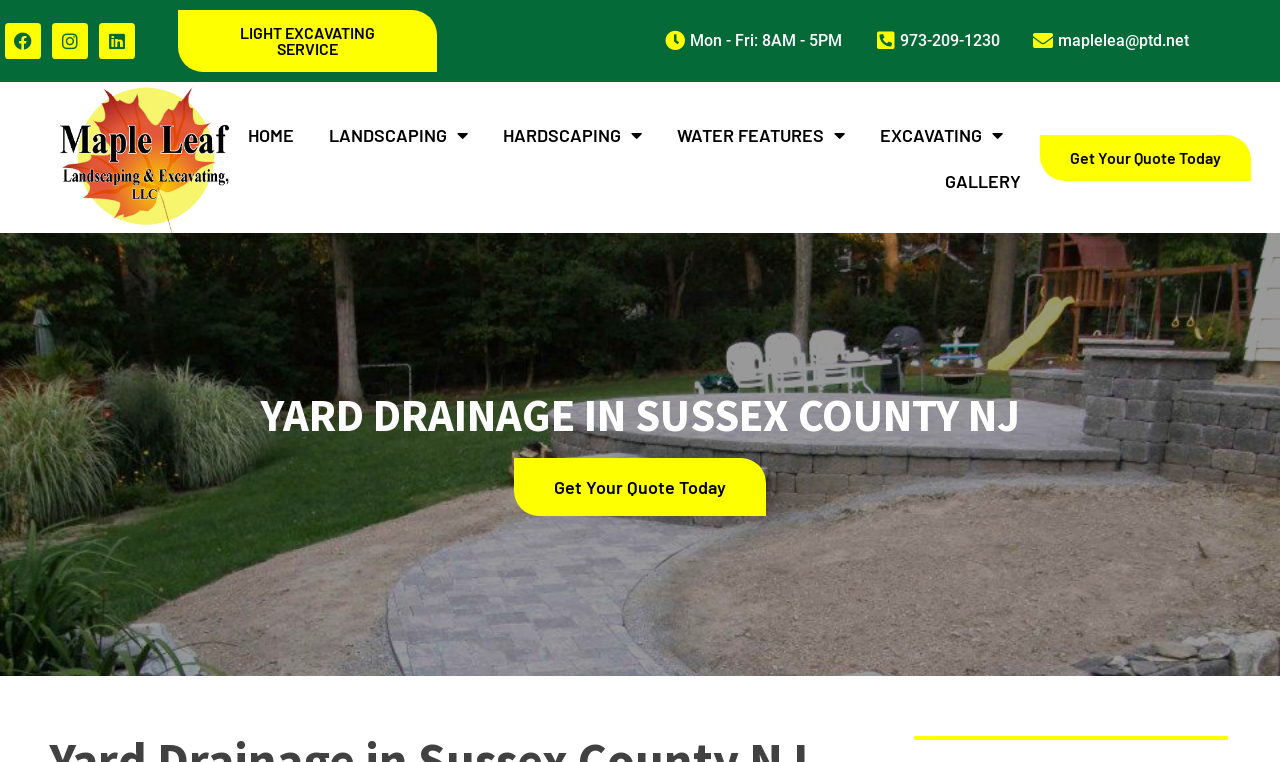What is the email address of the service?
Please answer the question with as much detail as possible using the screenshot.

I found the email address by looking at the link element with the bounding box coordinates [0.803, 0.034, 0.929, 0.074], which displays the email address 'maplelea@ptd.net'.